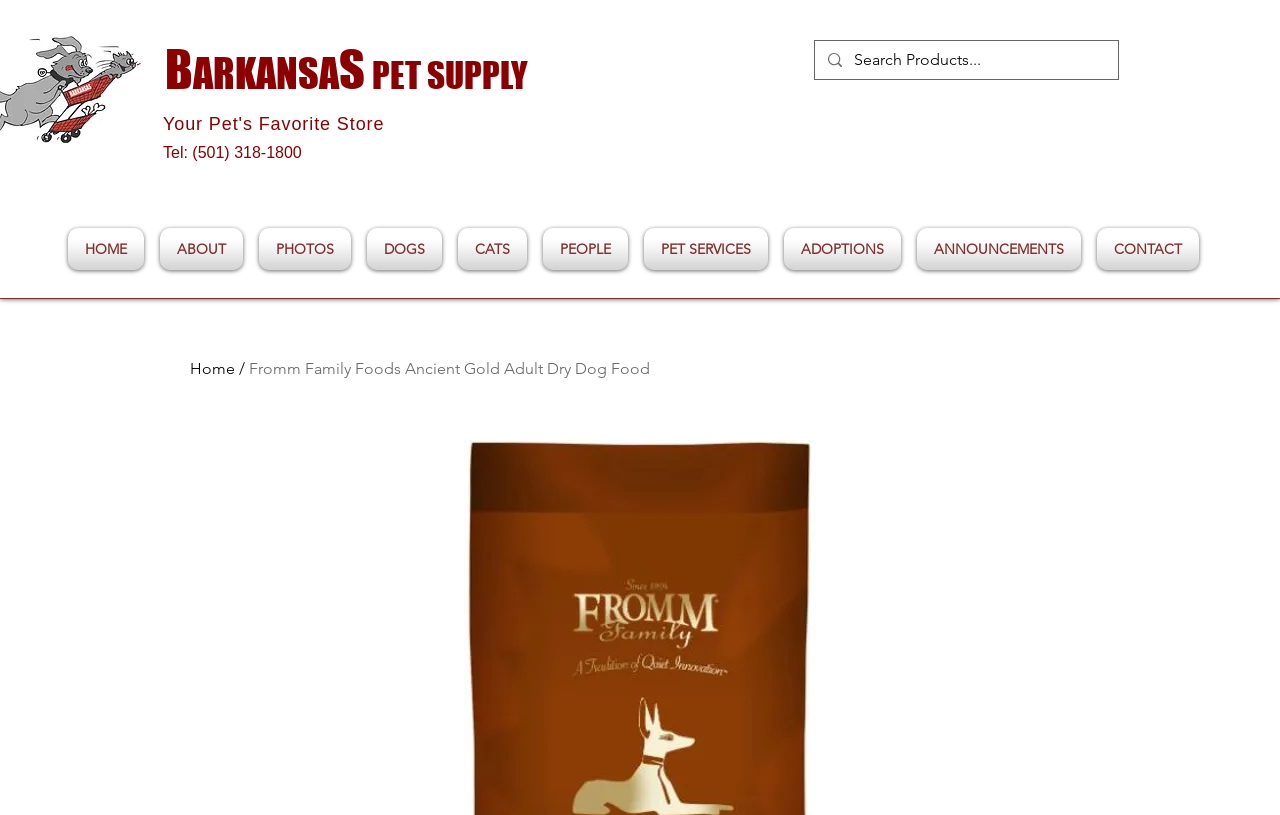Explain the webpage's layout and main content in detail.

This webpage is about Fromm Family Foods Ancient Gold Adult Dry Dog Food on Barkansas Pet Supply. At the top left, there is a link to "Barkansas" and next to it, a link to "Pet Supply". Below these links, there is a link to "Your Pet's Favorite Store" and a static text displaying the phone number "Tel: (501) 318-1800". 

On the top right, there is a search bar with a magnifying glass icon and a placeholder text "Search Products...". 

The main navigation menu is located below the top section, spanning across the entire width of the page. It consists of 10 links: "HOME", "ABOUT", "PHOTOS", "DOGS", "CATS", "PEOPLE", "PET SERVICES", "ADOPTIONS", "ANNOUNCEMENTS", and "CONTACT". 

Below the navigation menu, there is a section with a title "Fromm Family Foods Ancient Gold Adult Dry Dog Food" and a description about the product, which is formulated with select proteins and nutritious ancient grains to provide complete and balanced nutrition for normally active adult dogs. The product comes in three sizes: 5lbs, 15lbs, and 33lbs.